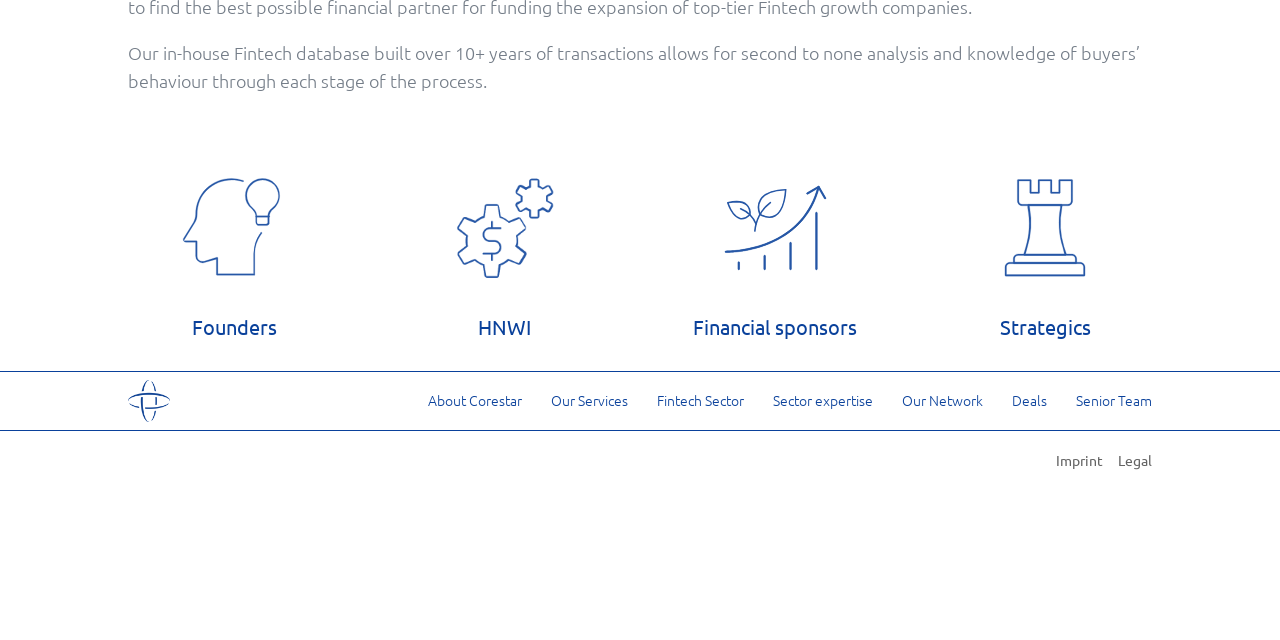Given the element description Deals, predict the bounding box coordinates for the UI element in the webpage screenshot. The format should be (top-left x, top-left y, bottom-right x, bottom-right y), and the values should be between 0 and 1.

[0.791, 0.61, 0.818, 0.641]